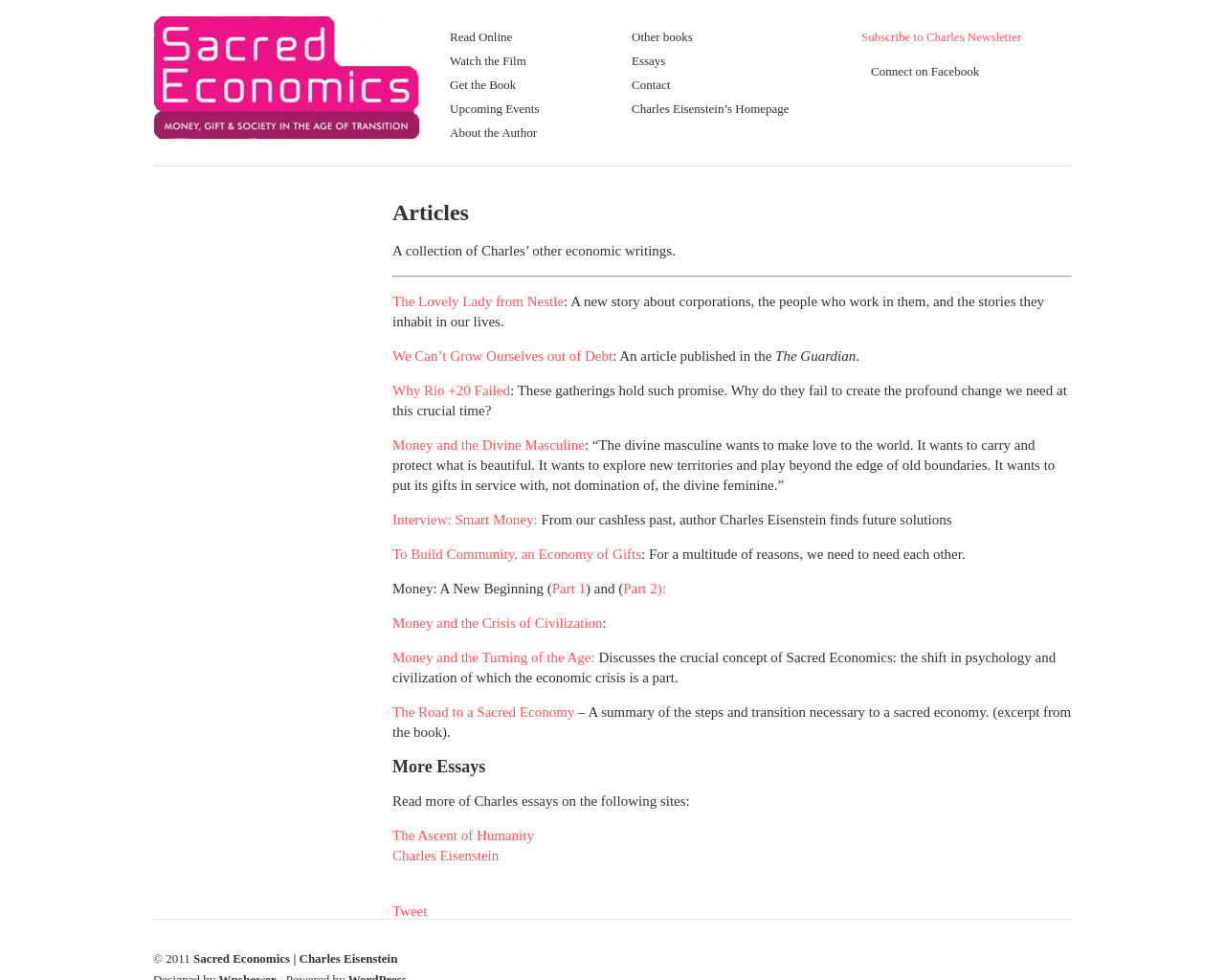Summarize the webpage in an elaborate manner.

This webpage is about Charles Eisenstein's economic writings, specifically a collection of his essays and articles. At the top, there is a header section with a logo image and a link to "Sacred Economics | Charles Eisenstein". Below this, there are several links to related pages, including "Read Online", "Watch the Film", "Get the Book", "Upcoming Events", "About the Author", and "Other books". 

On the left side of the page, there is a main section with a heading "Articles" and a brief description "A collection of Charles’ other economic writings." Below this, there is a list of article titles with links, each accompanied by a brief summary or description. The articles are arranged in a vertical list, with the title "The Lovely Lady from Nestle" at the top, followed by "We Can’t Grow Ourselves out of Debt", "Why Rio +20 Failed", and so on. 

On the right side of the page, there are more links to related pages, including "Essays", "Contact", and "Charles Eisenstein’s Homepage". Further down, there is a section with links to social media platforms, including Facebook and Twitter. 

At the very bottom of the page, there is a copyright notice "© 2011" and another link to "Sacred Economics | Charles Eisenstein".